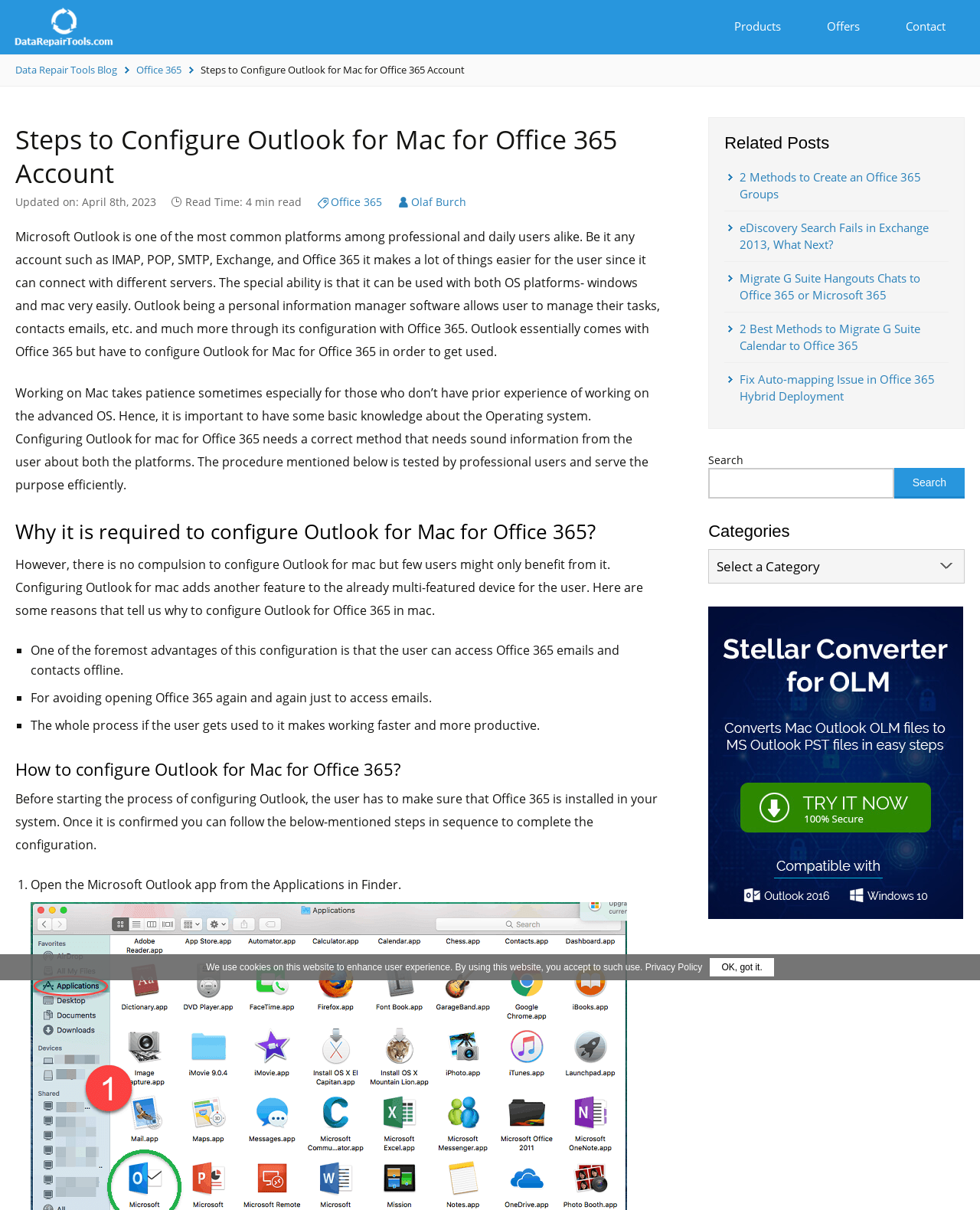What is the benefit of configuring Outlook for Mac for Office 365?
Please give a detailed answer to the question using the information shown in the image.

According to the webpage, configuring Outlook for Mac for Office 365 makes working faster and more productive, which is one of the reasons why users might want to configure Outlook for Mac for Office 365.